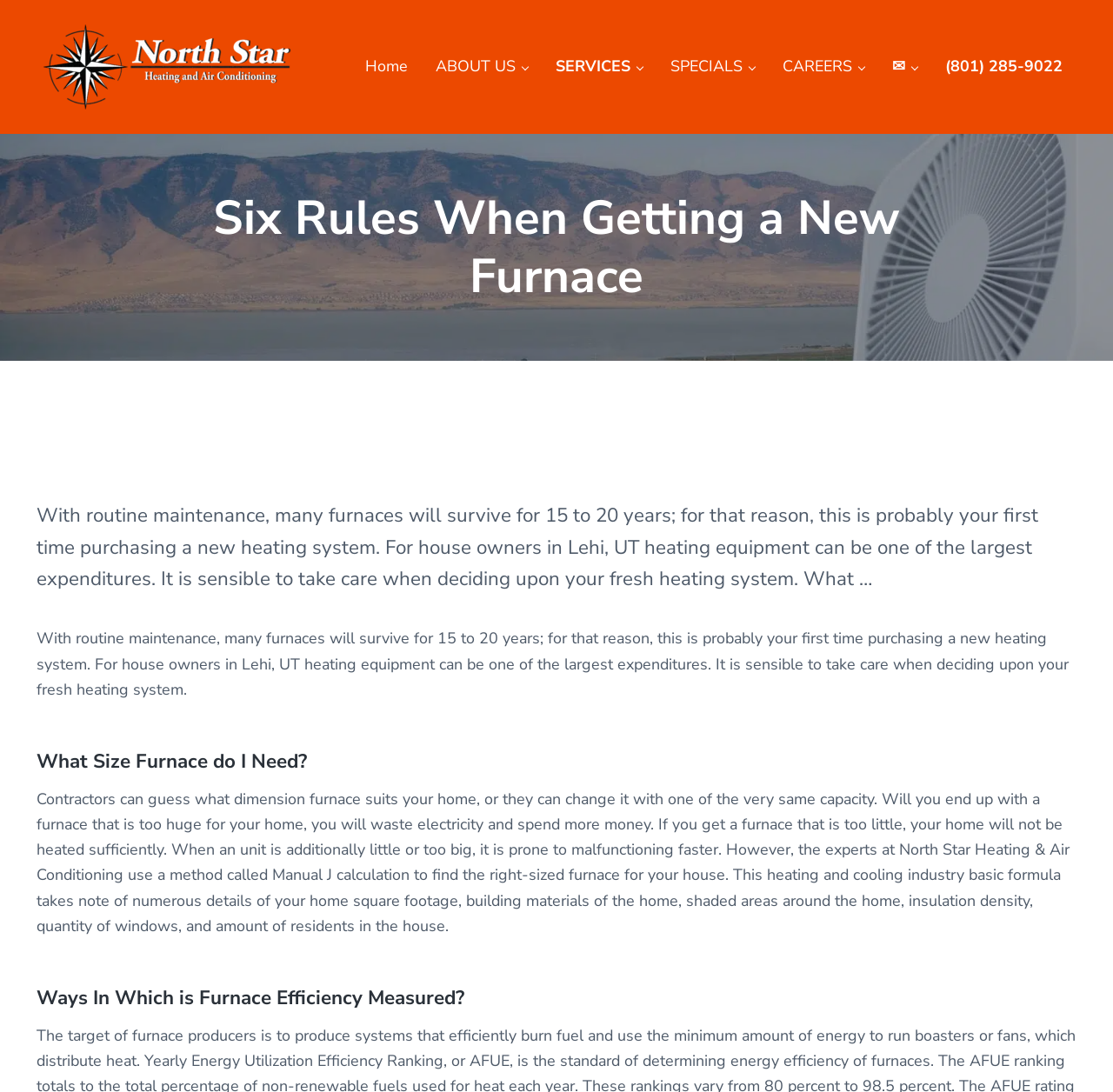Identify the bounding box of the HTML element described here: "(801) 285-9022". Provide the coordinates as four float numbers between 0 and 1: [left, top, right, bottom].

[0.837, 0.04, 0.967, 0.083]